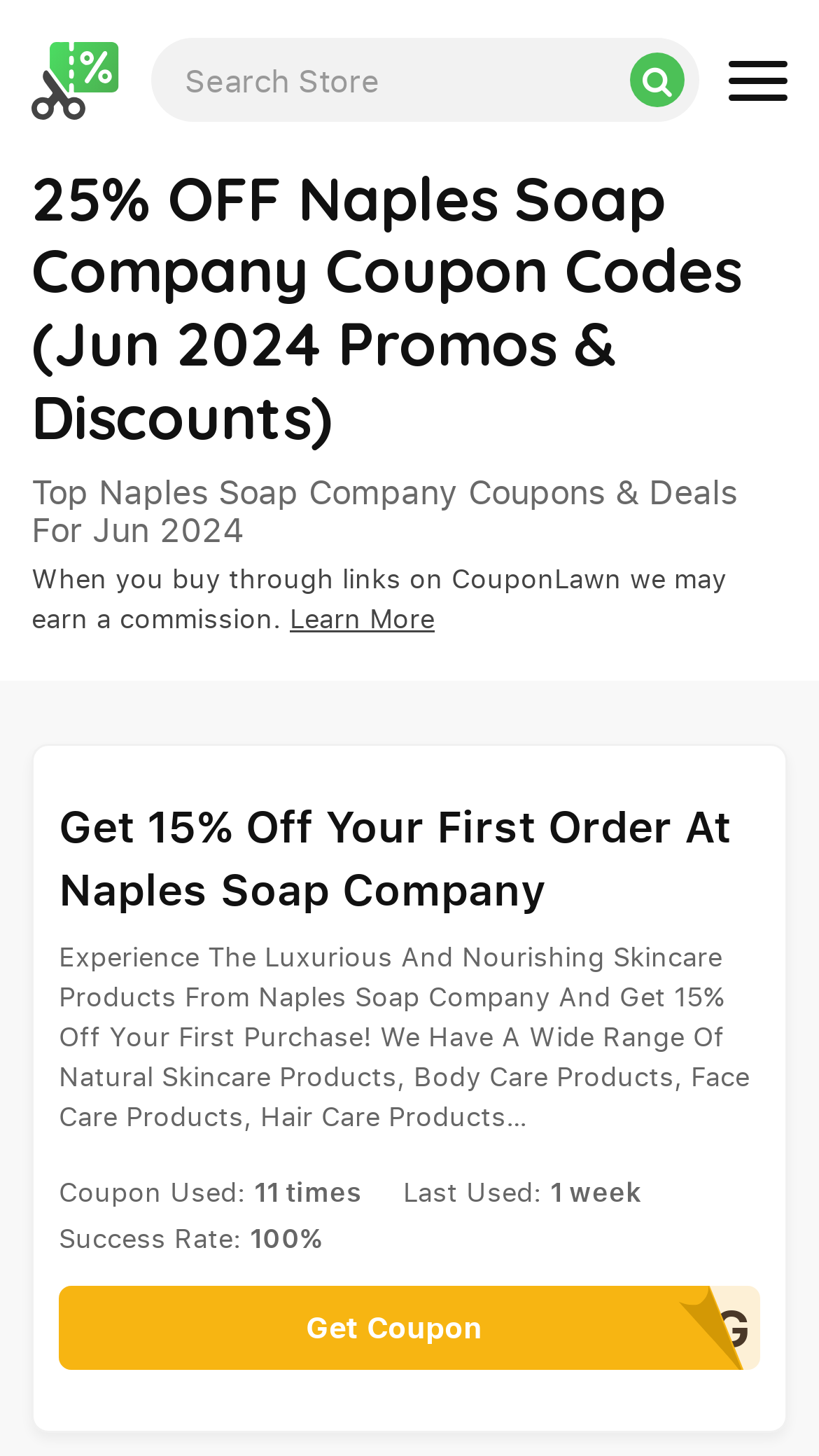Please answer the following question using a single word or phrase: 
How many times was the coupon used?

11 times